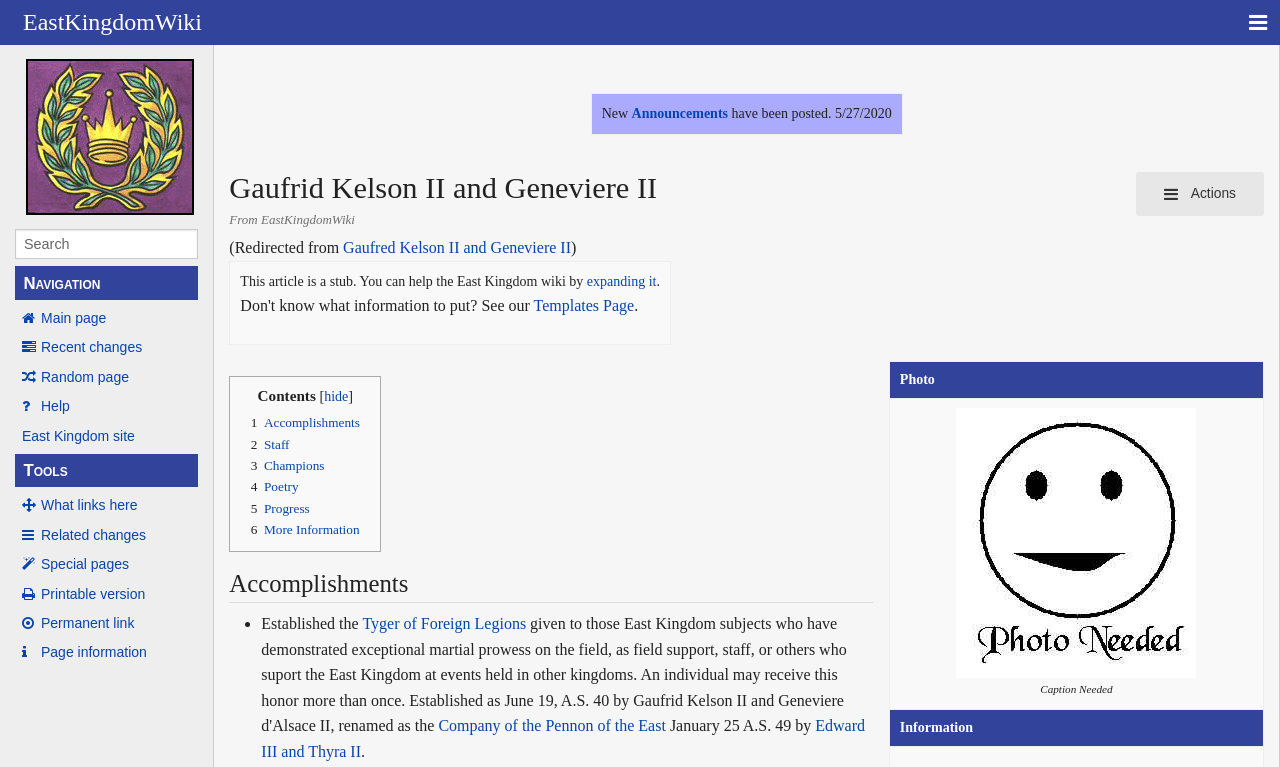Could you highlight the region that needs to be clicked to execute the instruction: "Go to the main page"?

[0.012, 0.4, 0.155, 0.429]